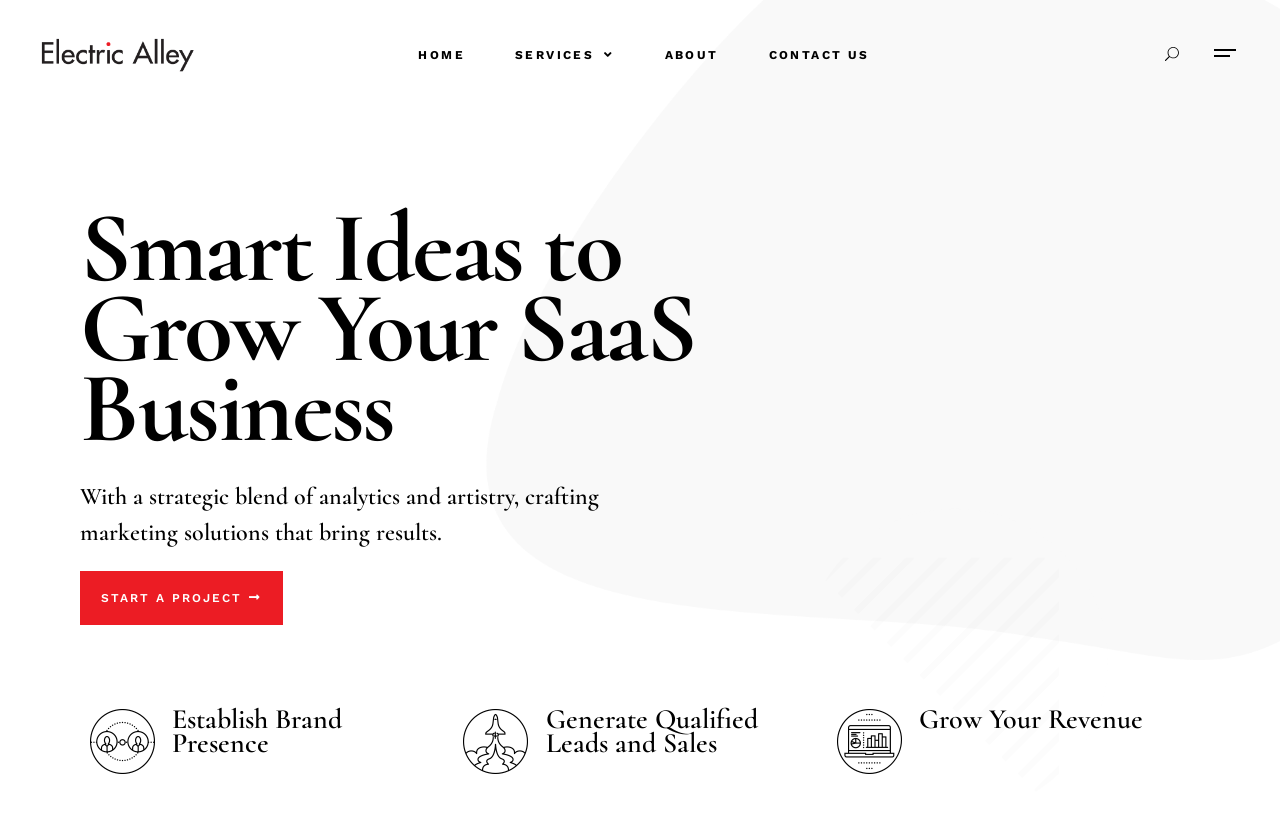Please provide a comprehensive answer to the question based on the screenshot: What is the company name?

The company name can be found in the logo at the top left corner of the webpage, which is an image with the text 'Electric-Alley-Logo'.